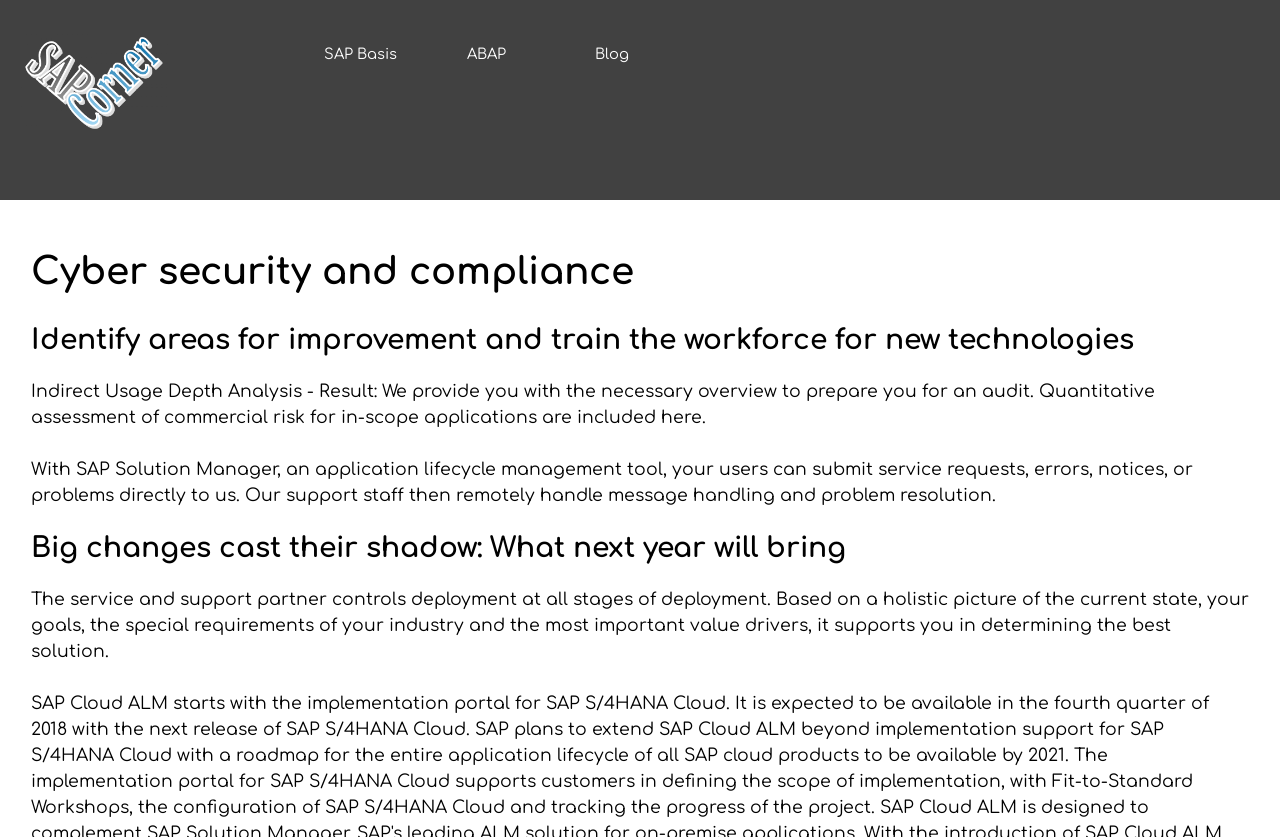How many links are there in the top section?
Give a single word or phrase as your answer by examining the image.

3